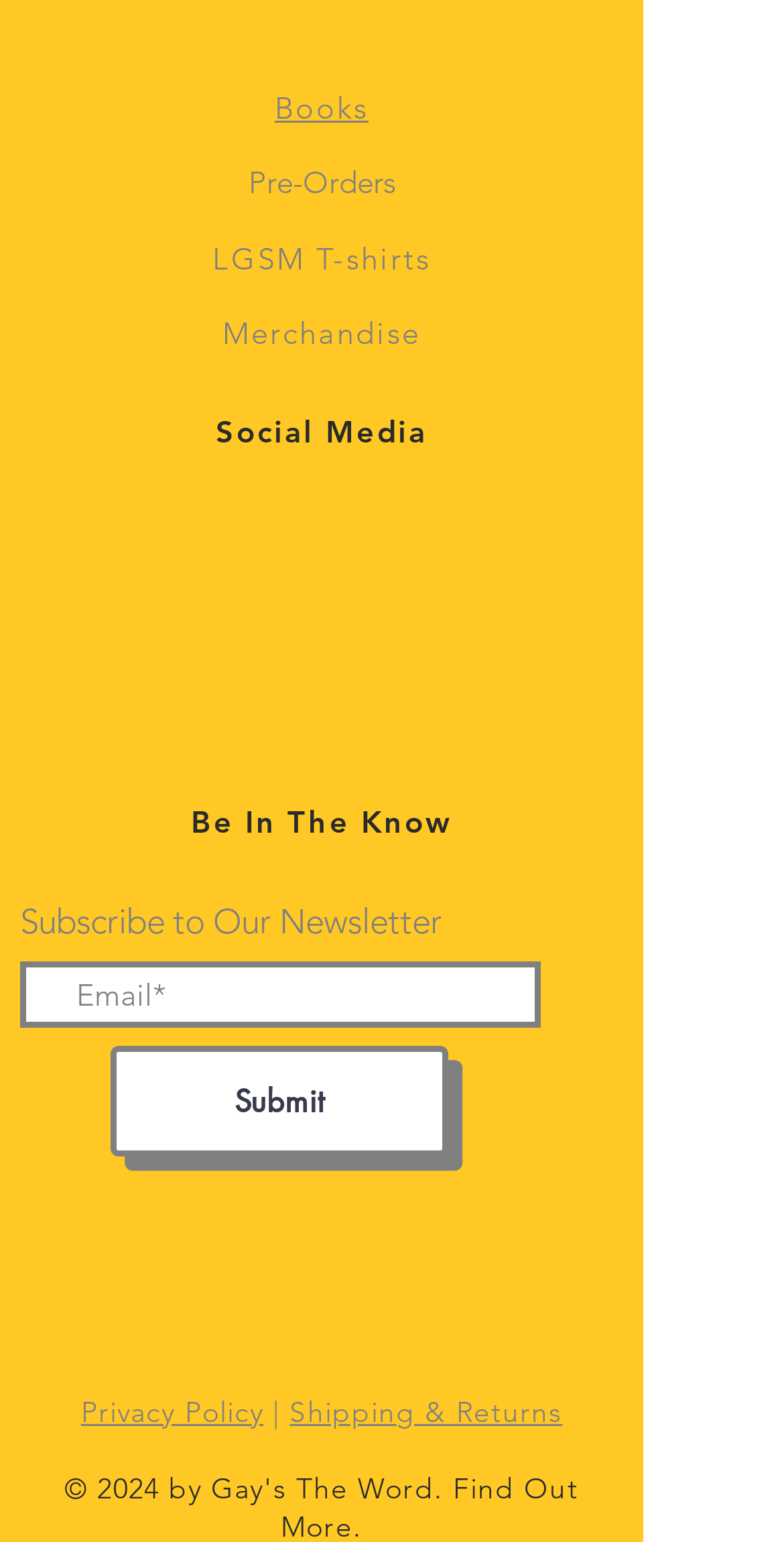Please respond to the question using a single word or phrase:
What information can be found at the bottom of the page?

Privacy Policy and Shipping & Returns